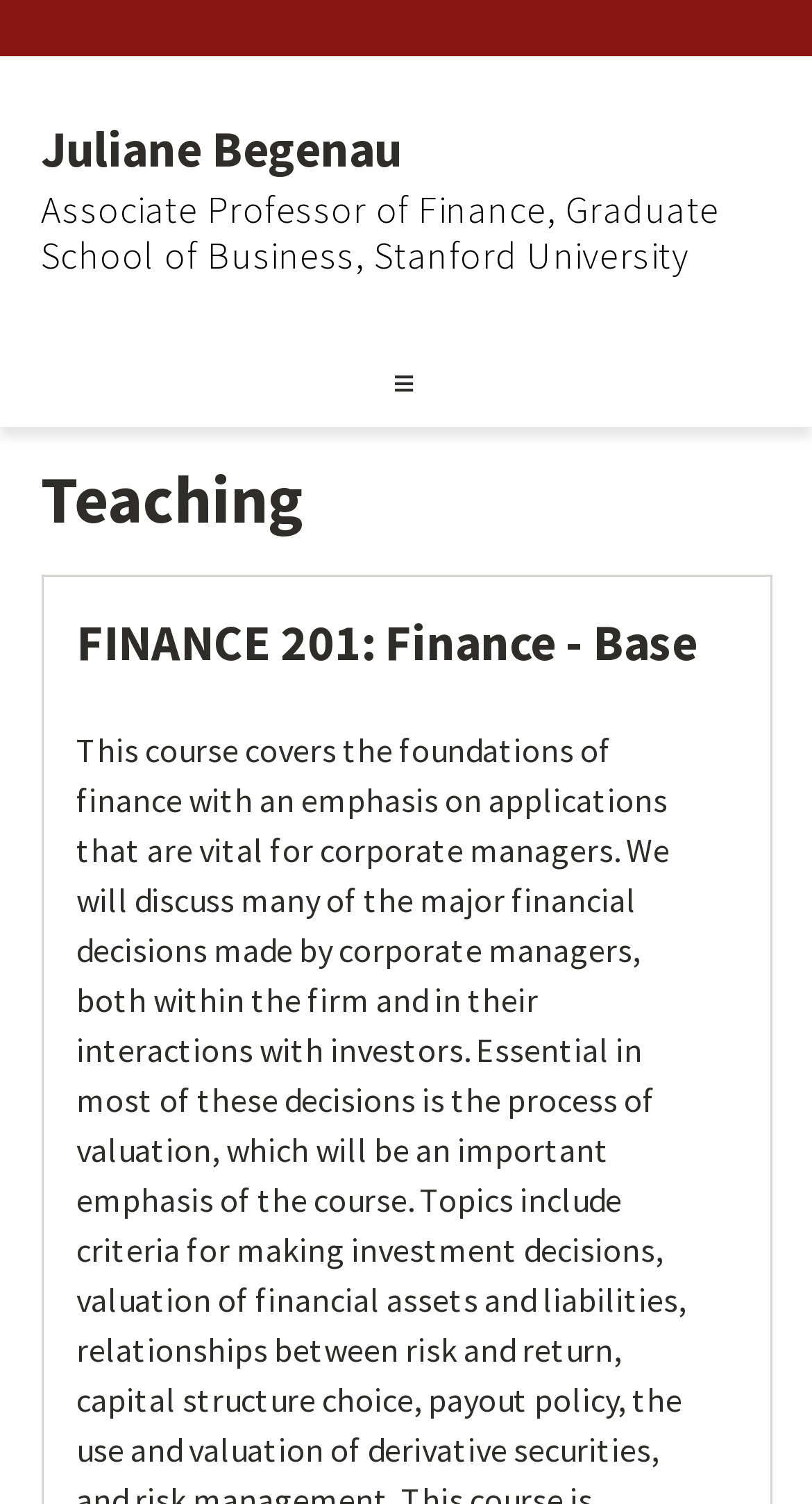Who is the associate professor?
Your answer should be a single word or phrase derived from the screenshot.

Juliane Begenau